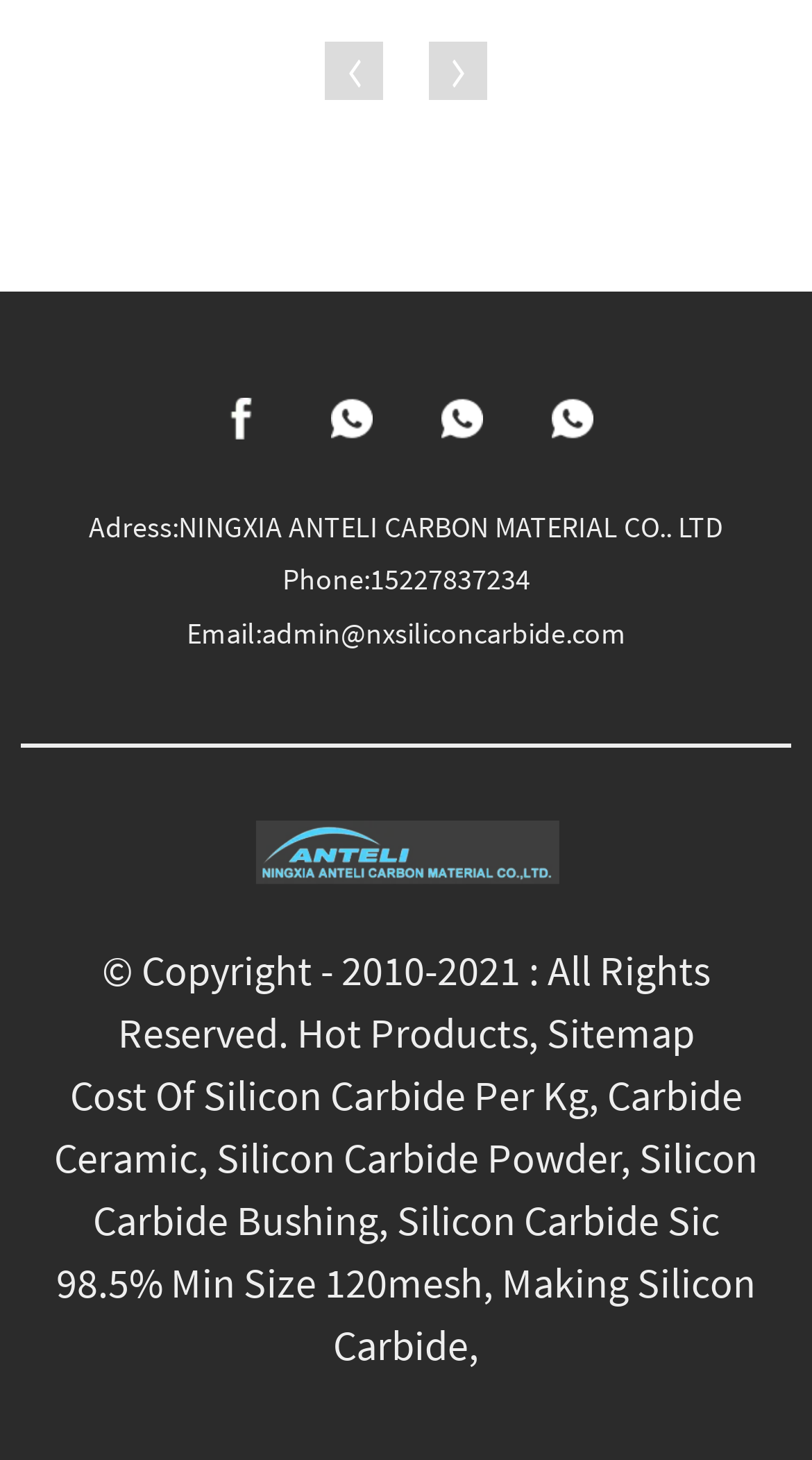Identify the bounding box for the UI element described as: "alt="sns02"". The coordinates should be four float numbers between 0 and 1, i.e., [left, top, right, bottom].

[0.245, 0.256, 0.347, 0.316]